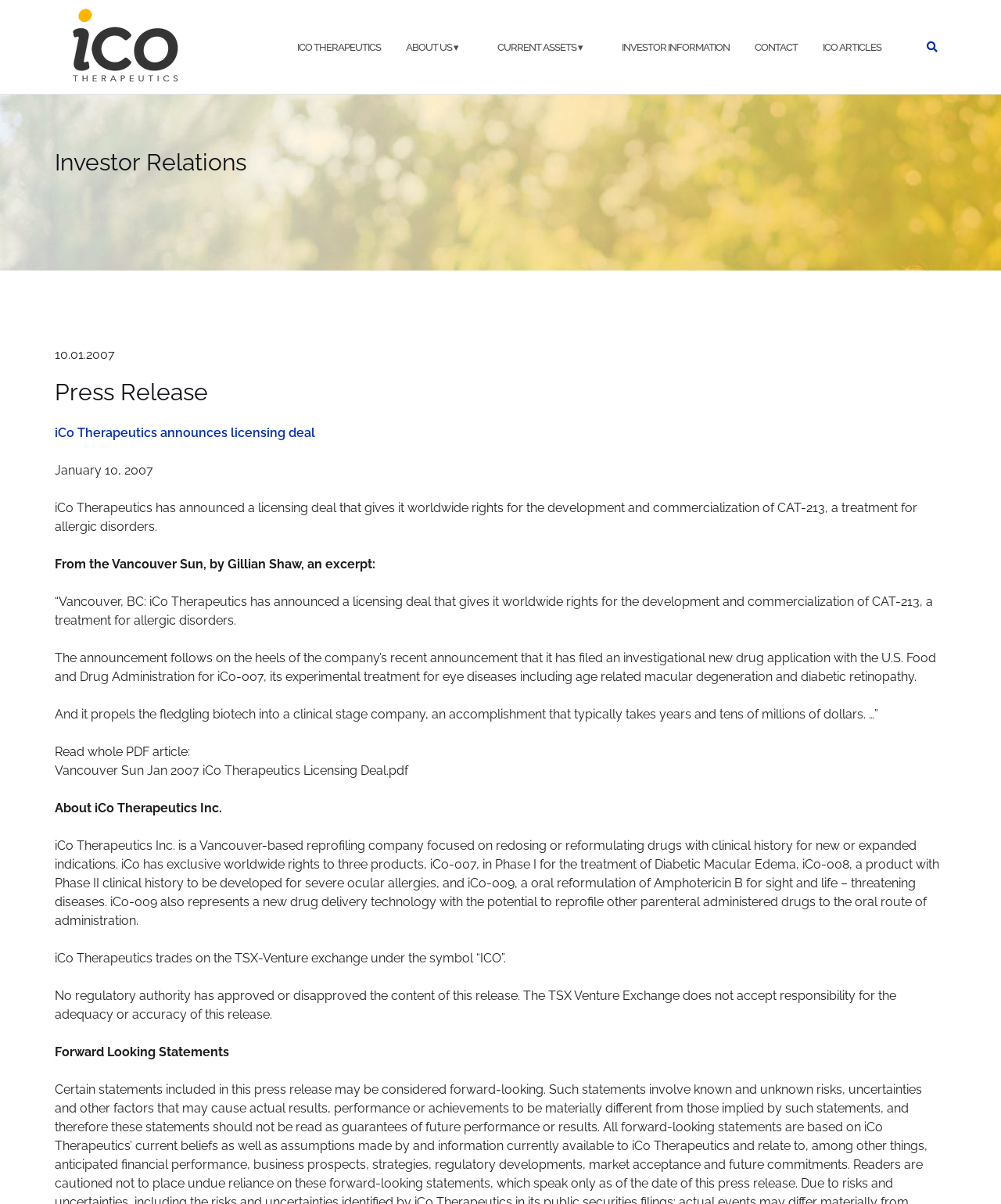Find the bounding box coordinates for the element that must be clicked to complete the instruction: "View the 'ICO ARTICLES'". The coordinates should be four float numbers between 0 and 1, indicated as [left, top, right, bottom].

[0.822, 0.022, 0.88, 0.057]